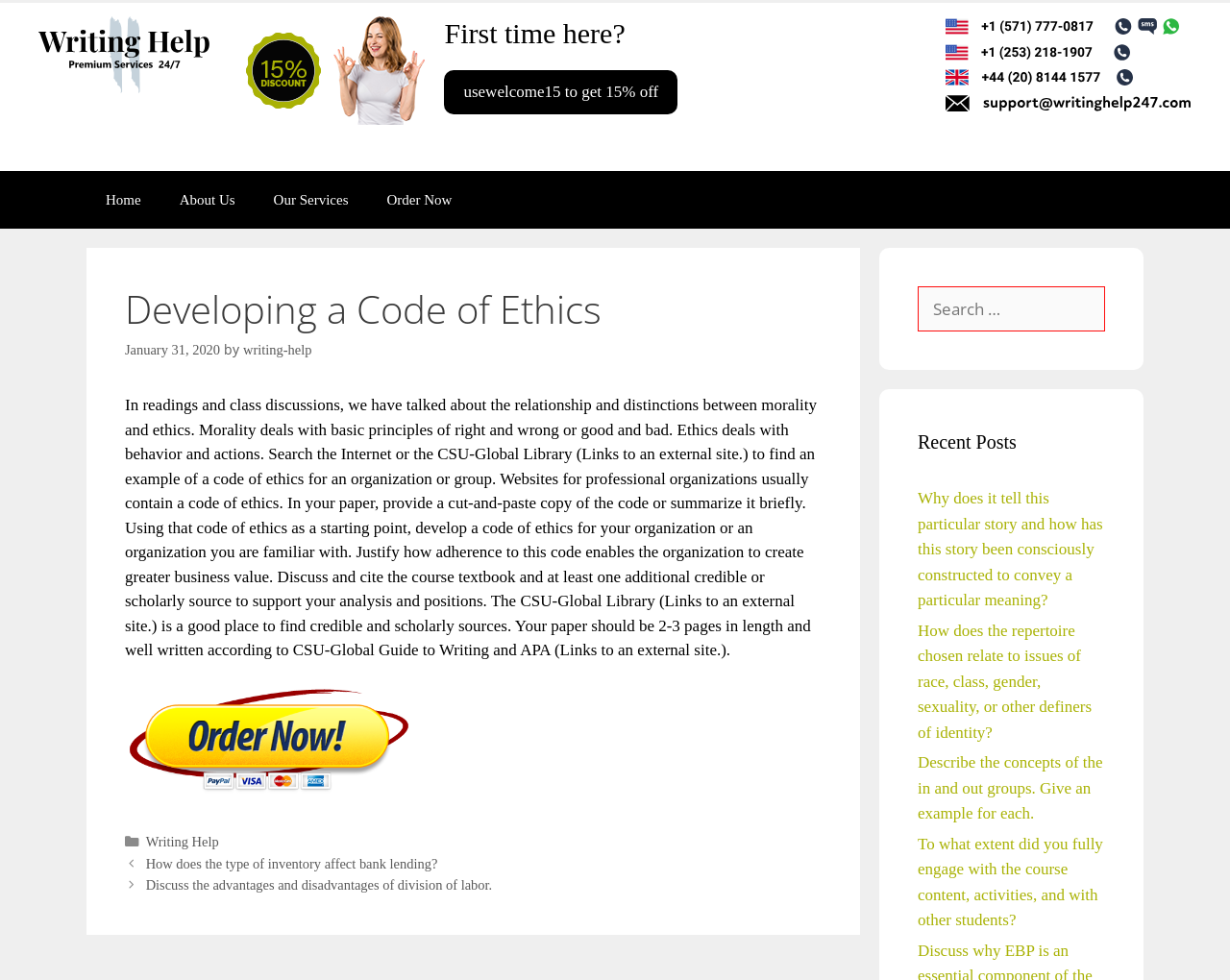Look at the image and answer the question in detail:
How many recent posts are listed?

In the complementary section of the webpage, there is a heading 'Recent Posts' followed by a list of links to recent posts. There are 4 recent posts listed: 'Why does it tell this particular story and how has this story been consciously constructed to convey a particular meaning?', 'How does the repertoire chosen relate to issues of race, class, gender, sexuality, or other definers of identity?', 'Describe the concepts of the in and out groups. Give an example for each.', and 'To what extent did you fully engage with the course content, activities, and with other students?'.